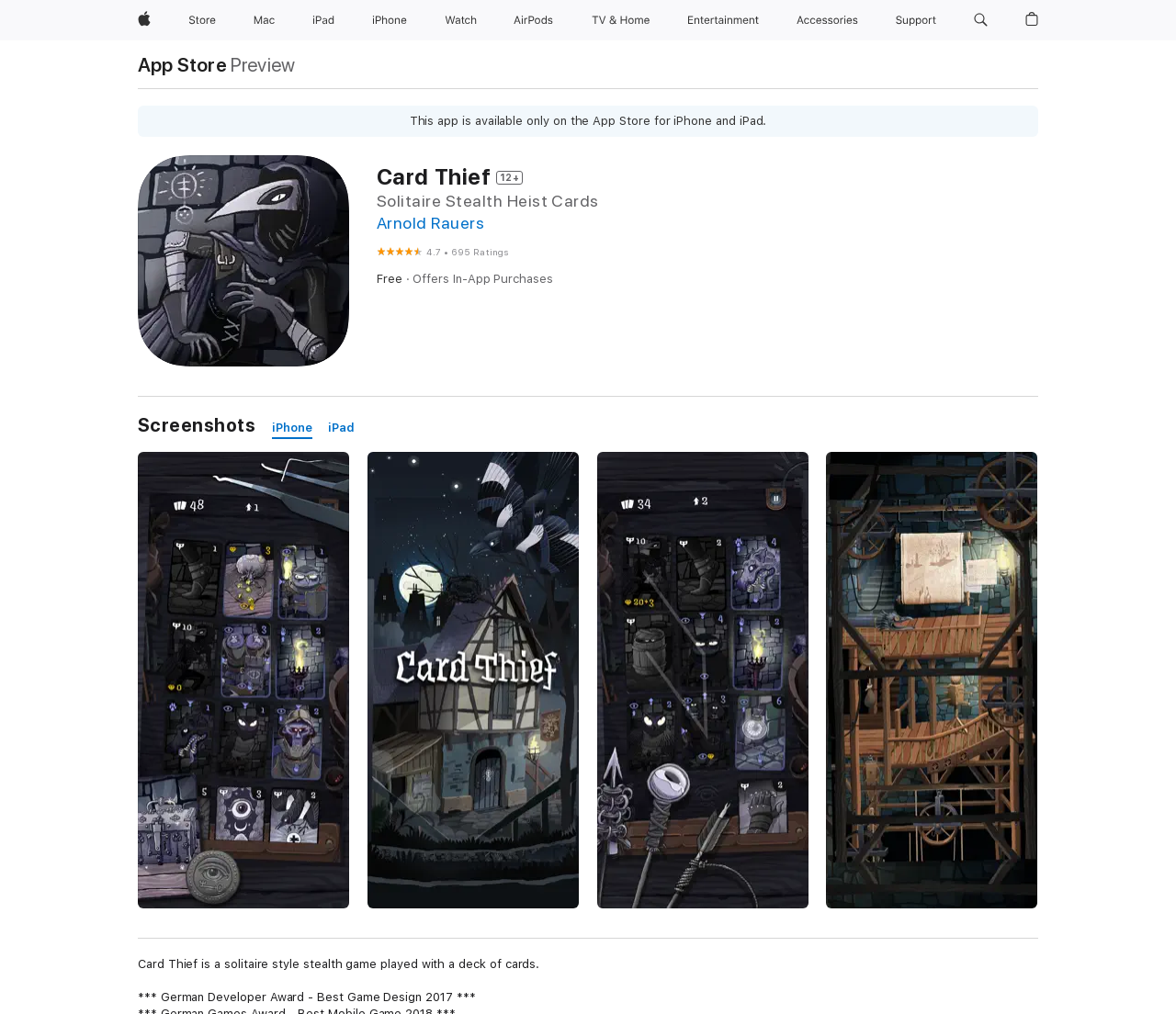Please identify the bounding box coordinates of the element's region that should be clicked to execute the following instruction: "View iPhone screenshots". The bounding box coordinates must be four float numbers between 0 and 1, i.e., [left, top, right, bottom].

[0.231, 0.412, 0.266, 0.433]